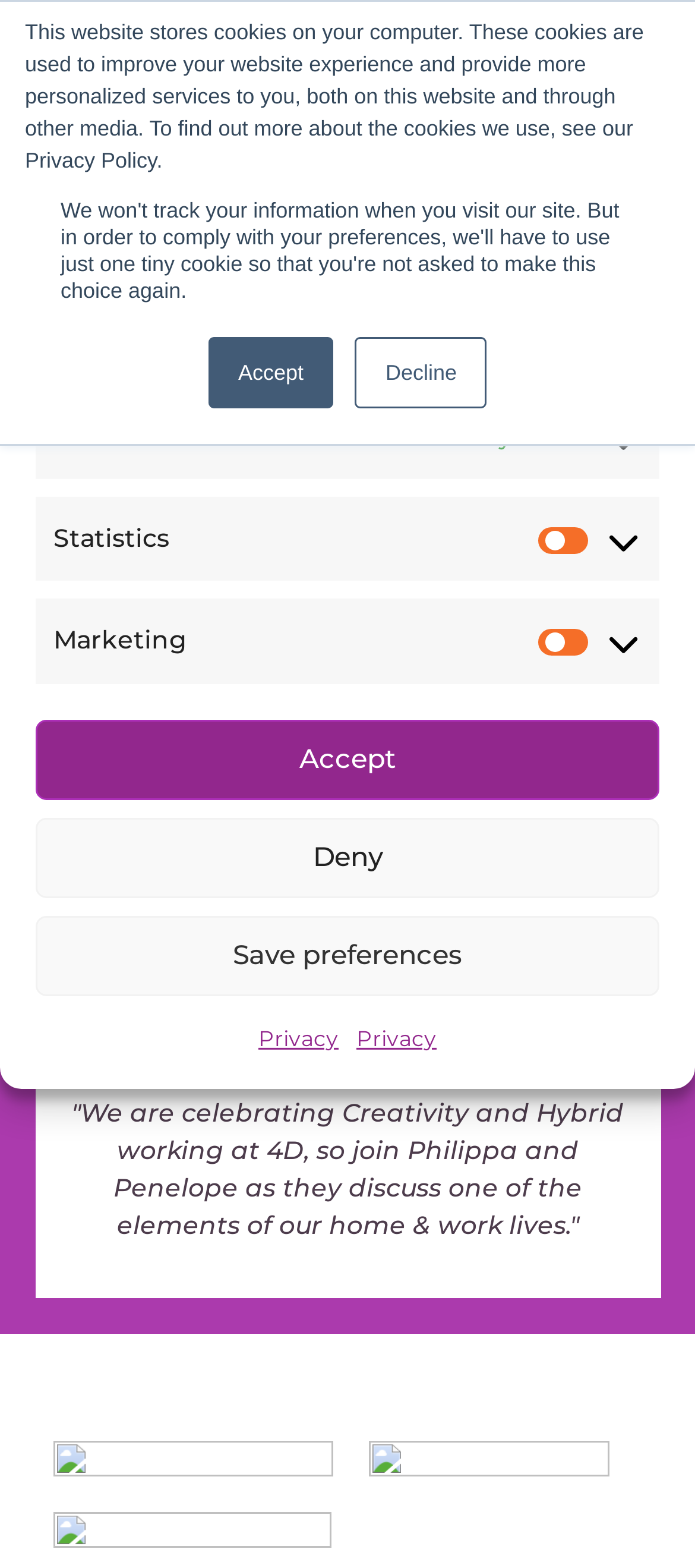How many categories are listed on this webpage?
Offer a detailed and exhaustive answer to the question.

There are three categories listed on this webpage, which are '4D Team Creativity & Collaboration', '4D Virtual Impact', and '4D Workplace WellBeing', as indicated by the links and text on the webpage.